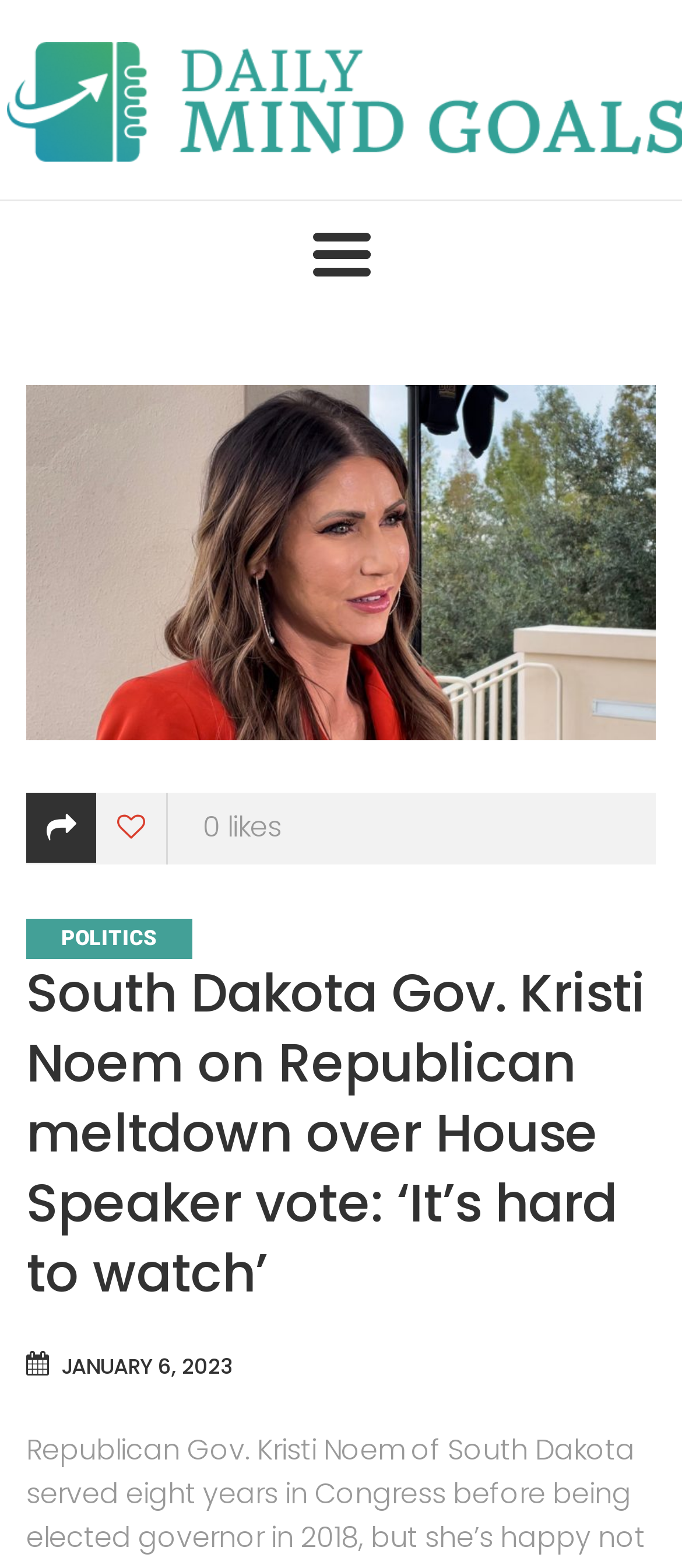Explain the features and main sections of the webpage comprehensively.

The webpage appears to be a news article or blog post about South Dakota Governor Kristi Noem's comments on the Republican party's internal conflicts. At the top of the page, there is a logo link on the left side, and a button with an image and several links to the right of it. The image is a prominent element, taking up a significant portion of the top section.

Below the button and image, there are several links to categories, including "POLITICS", which is likely a topic related to the article. The main heading of the article, "South Dakota Gov. Kristi Noem on Republican meltdown over House Speaker vote: ‘It’s hard to watch’", is centered and takes up a significant amount of space.

To the right of the heading, there is a section with the date "JANUARY 6, 2023". There are also some static text elements, including "likes" and "CATEGORIES", which suggest that the article may have social media engagement features or be part of a larger categorization system.

Overall, the webpage appears to be a news article or blog post with a clear heading, date, and categorization system, and some social media engagement features.